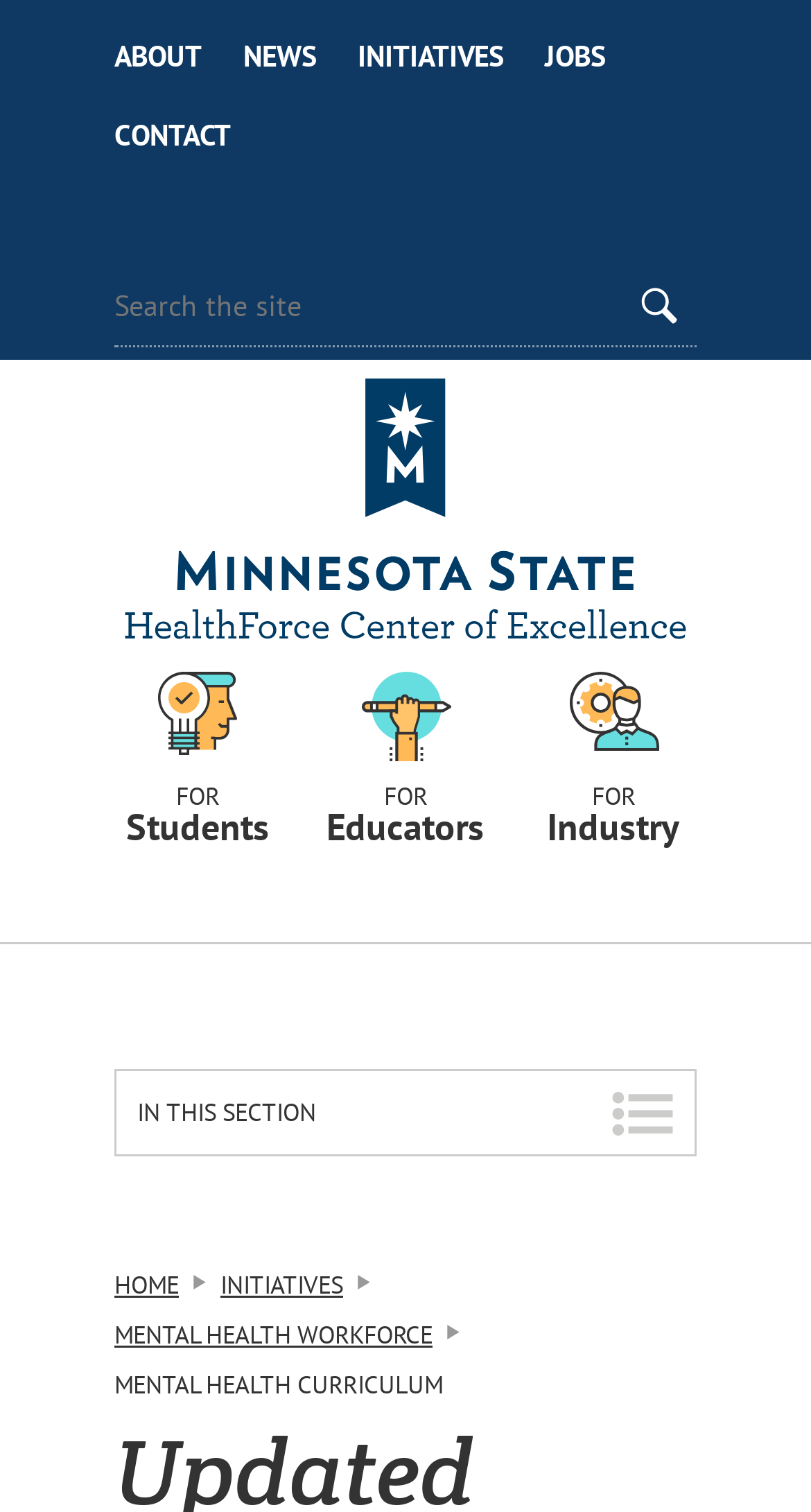Write a detailed summary of the webpage.

The webpage is about Healthforce Minnesota, a Minnesota State Center of Excellence that collaborates with industry and educators to create curriculum and clinical learning opportunities that prepare students for careers in healthcare.

At the top of the page, there are five navigation links: "ABOUT", "NEWS", "INITIATIVES", "JOBS", and "CONTACT", spaced evenly apart. Below these links, there is a search box with a "GO" button to its right.

The main heading "Healthforce Minnesota" is prominently displayed, with a link to the same name below it. Underneath, there are three links: "FOR Students", "FOR Educators", and "FOR Industry", arranged horizontally.

Further down, there is a link "IN THIS SECTION" at the top left, followed by three links: "HOME", "INITIATIVES", and "MENTAL HEALTH WORKFORCE", arranged horizontally. The last element is a static text "MENTAL HEALTH CURRICULUM" located at the bottom left of the page.

Overall, the webpage has a simple and organized layout, with clear headings and concise text, making it easy to navigate and find relevant information.